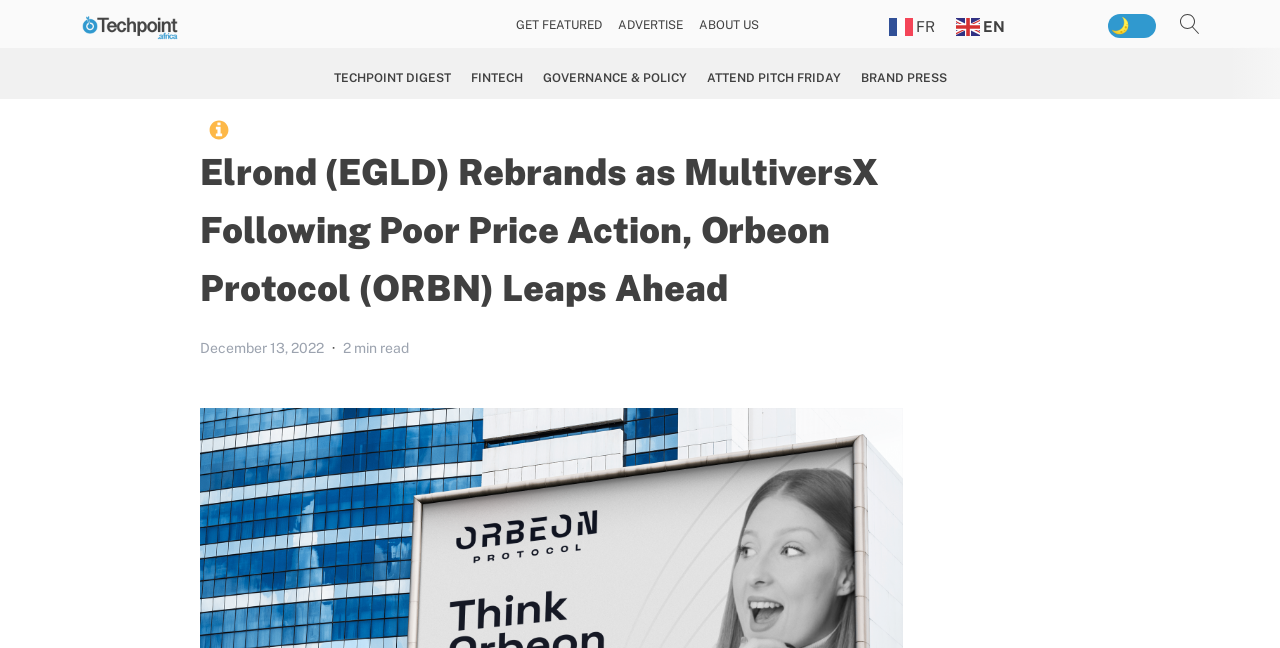What is the date of the article?
Provide a detailed answer to the question, using the image to inform your response.

I found the date of the article by looking at the text below the main heading, which states 'December 13, 2022'. This indicates that the article was published on this date.